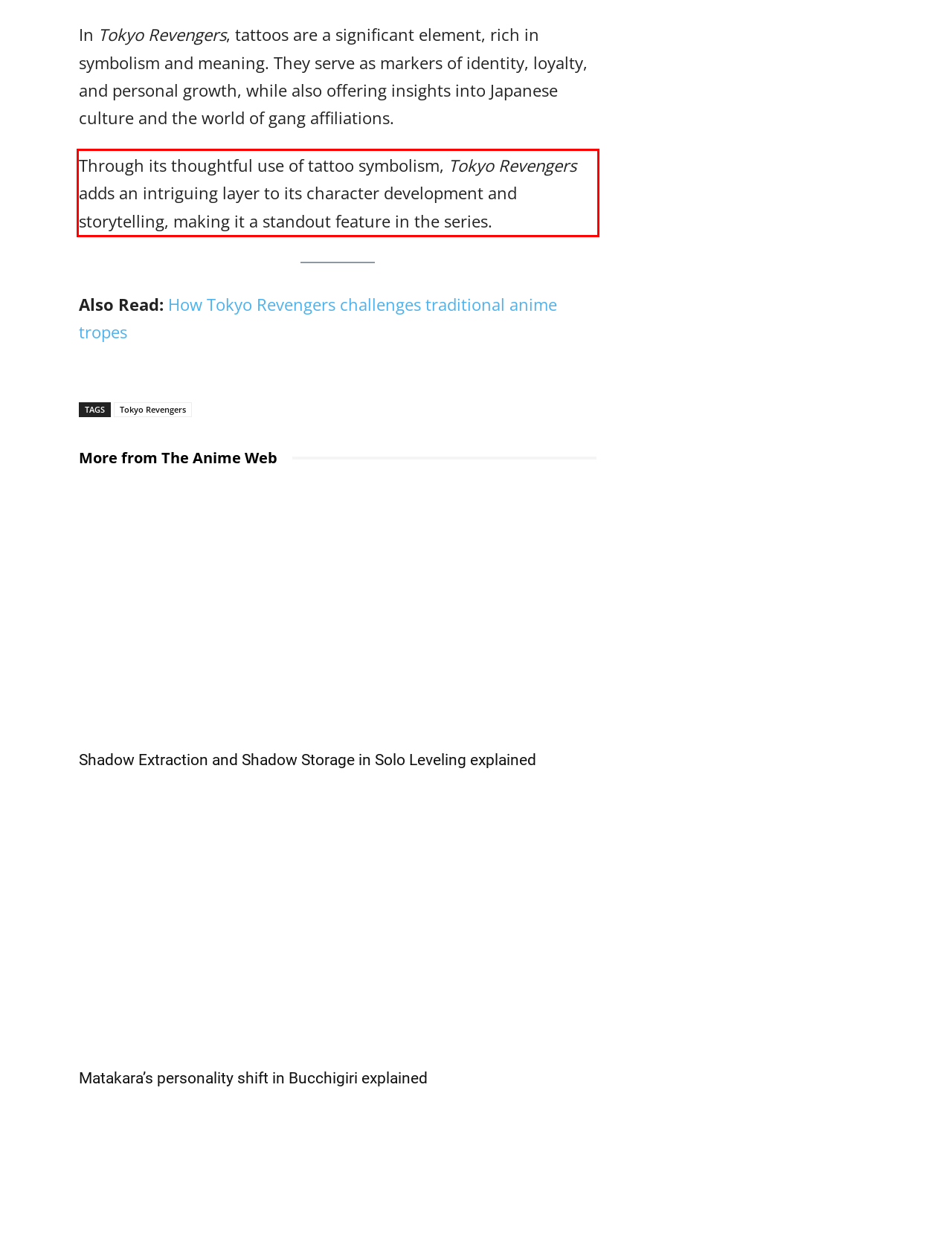Examine the screenshot of the webpage, locate the red bounding box, and perform OCR to extract the text contained within it.

Through its thoughtful use of tattoo symbolism, Tokyo Revengers adds an intriguing layer to its character development and storytelling, making it a standout feature in the series.